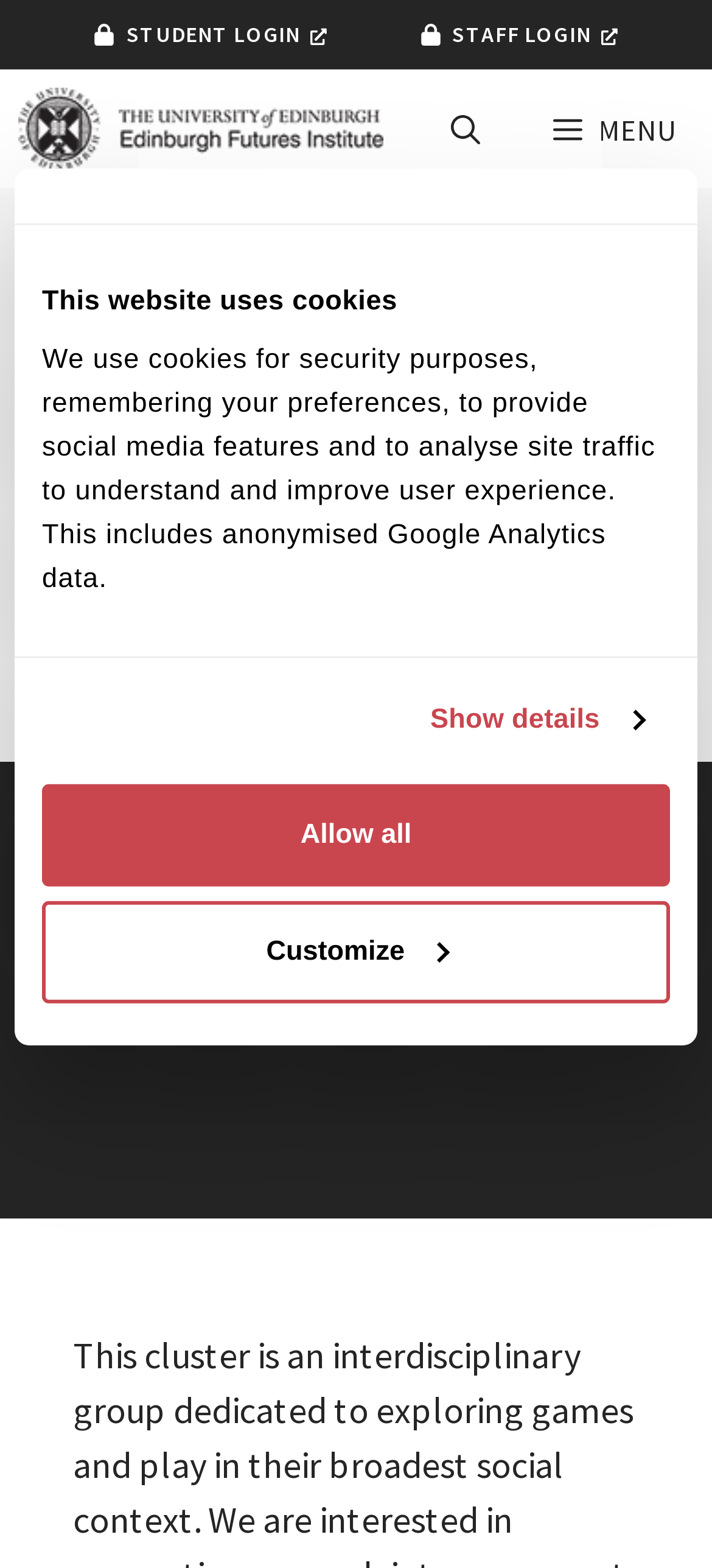Answer the question below with a single word or a brief phrase: 
What is the name of the research cluster?

Game Worlds